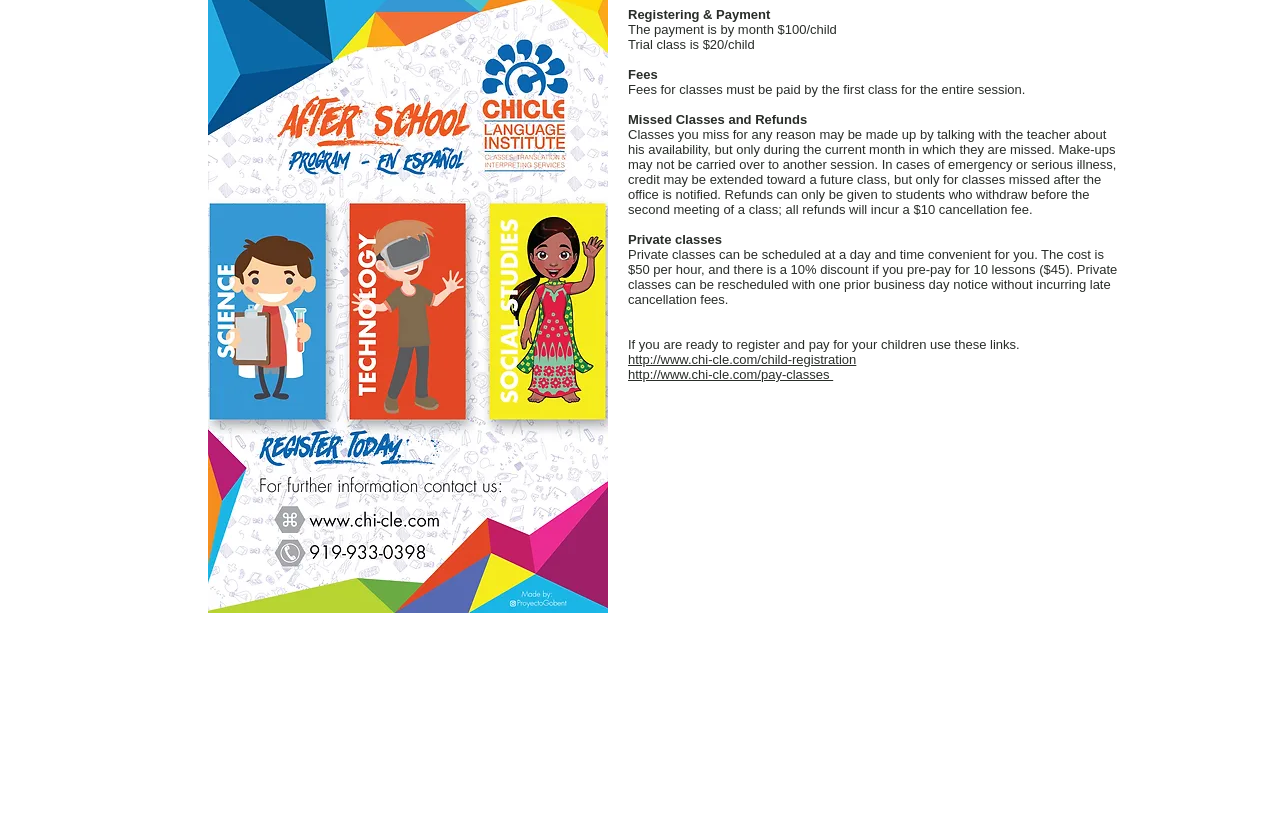Respond to the following question with a brief word or phrase:
What is the cost of a trial class?

$20/child